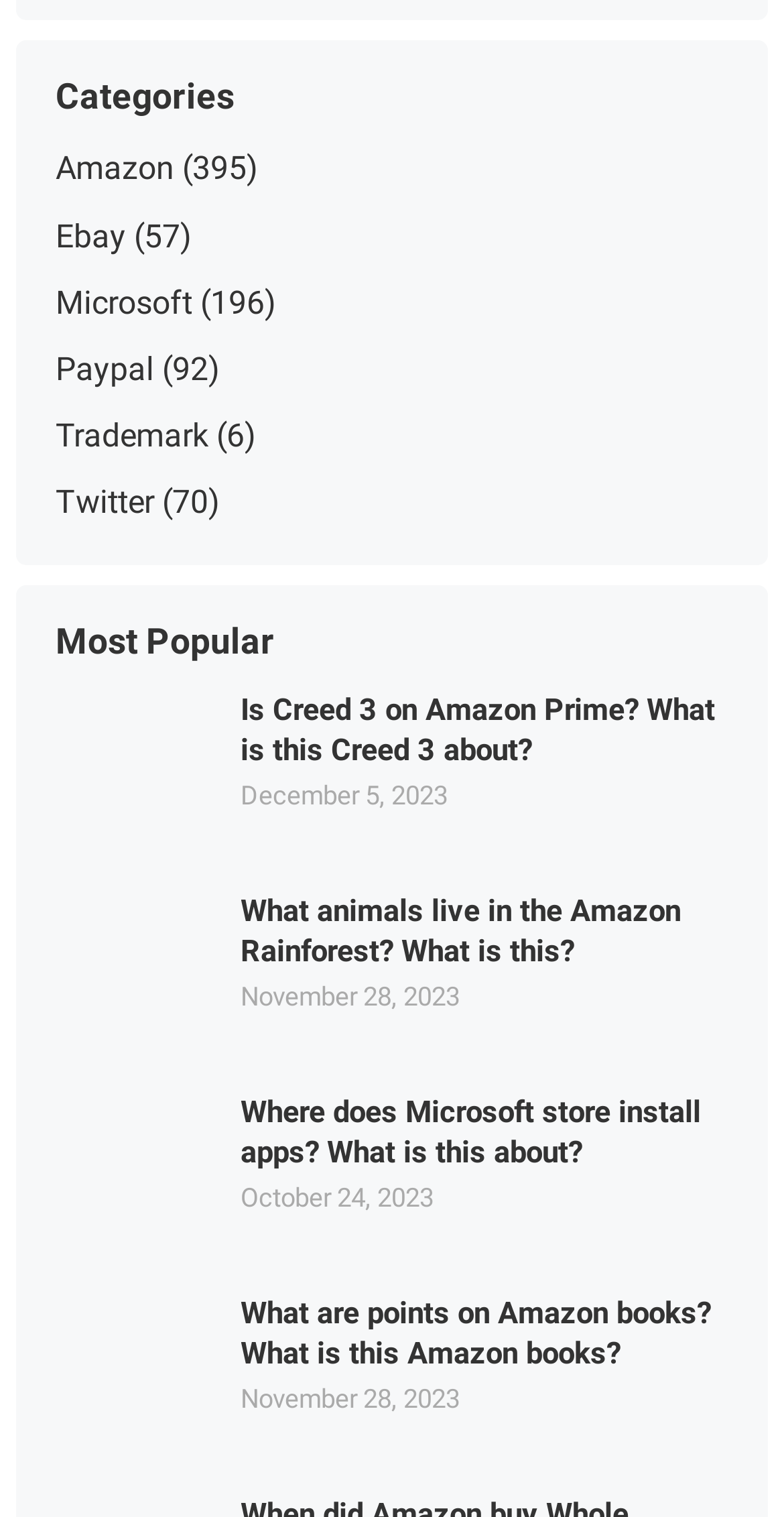Determine the bounding box coordinates of the clickable region to execute the instruction: "Click on Amazon". The coordinates should be four float numbers between 0 and 1, denoted as [left, top, right, bottom].

[0.071, 0.099, 0.223, 0.124]